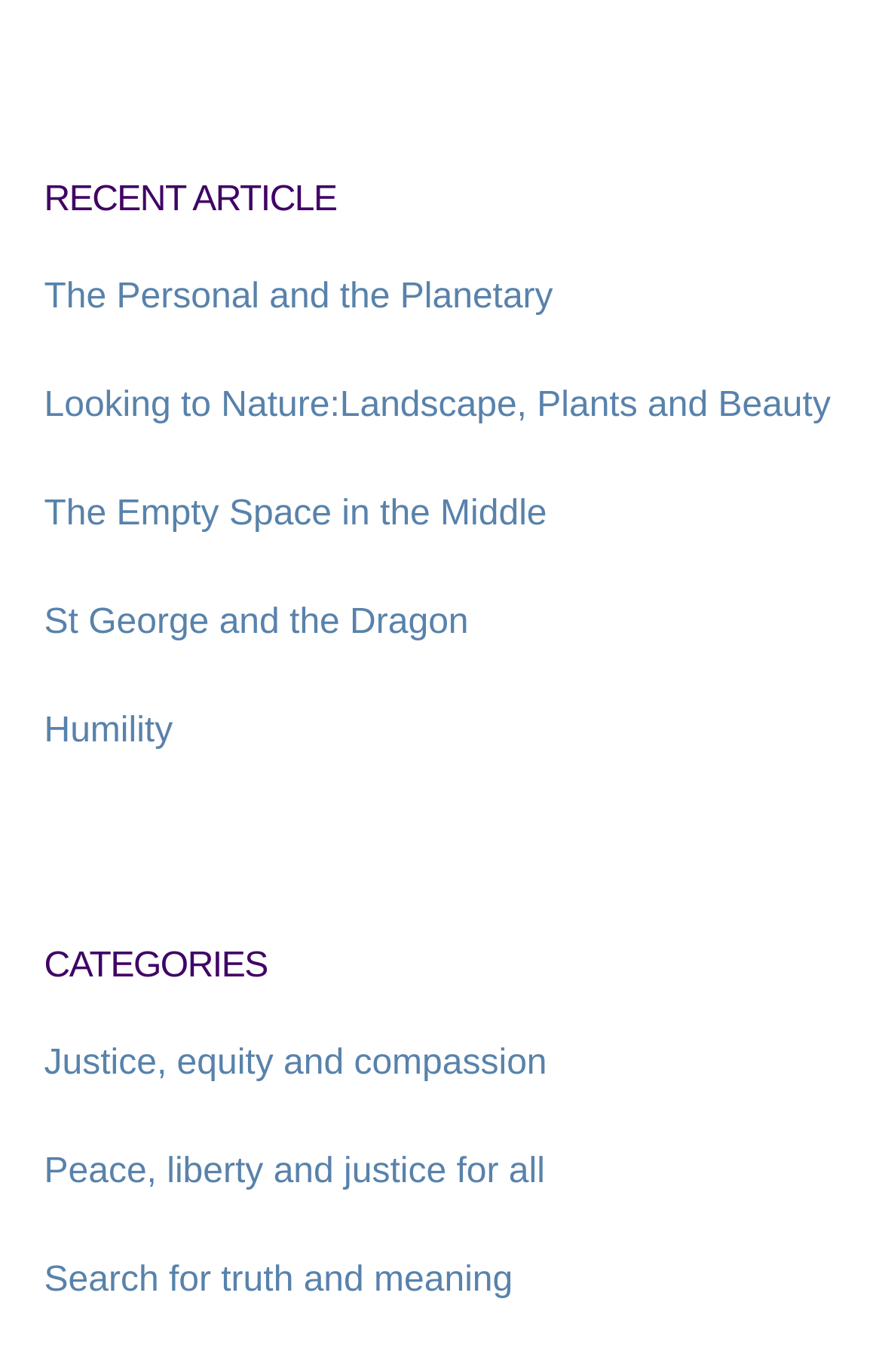Identify the bounding box coordinates of the region I need to click to complete this instruction: "Read the article about The Personal and the Planetary".

[0.05, 0.203, 0.627, 0.231]